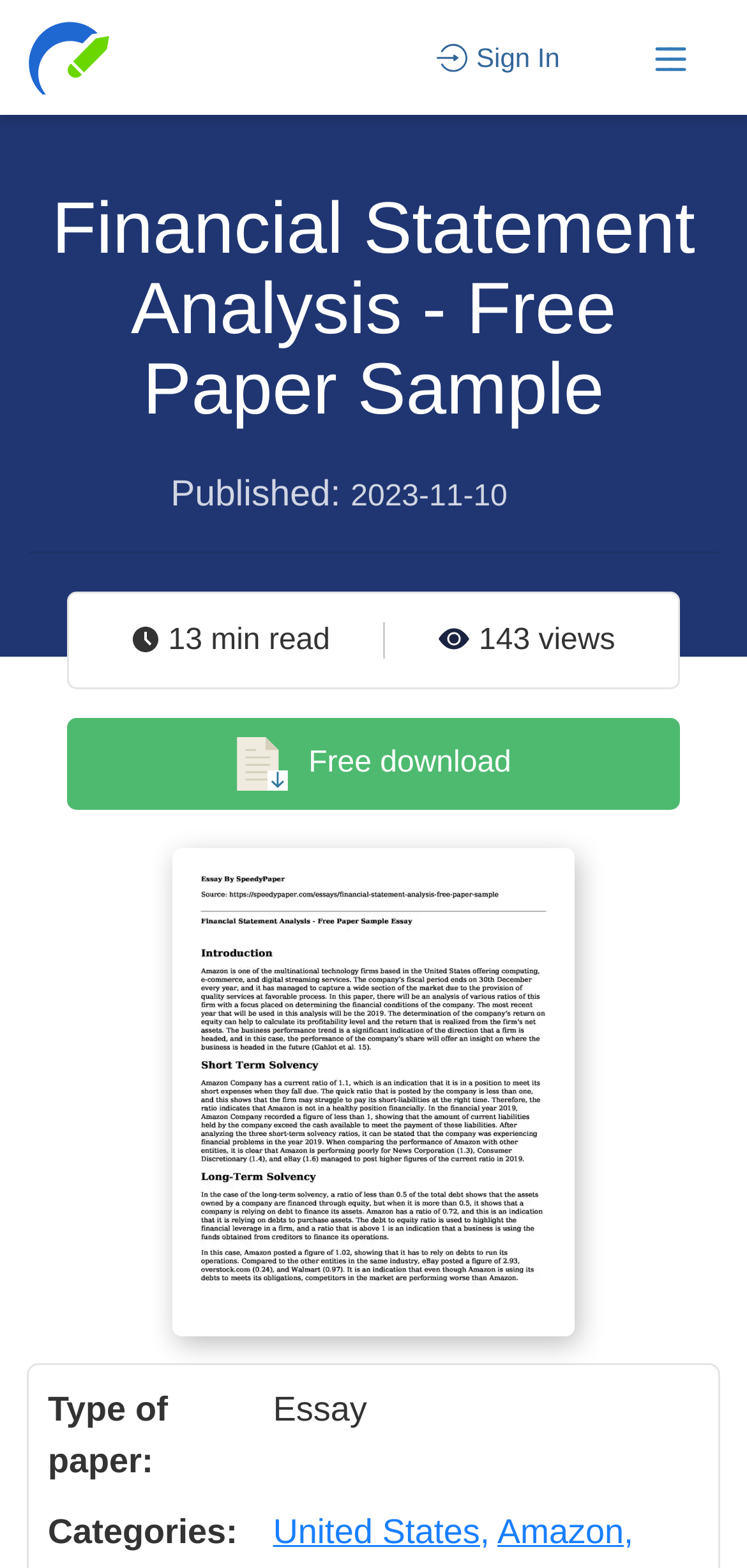What is the publication date of the paper?
Using the image, answer in one word or phrase.

2023-11-10